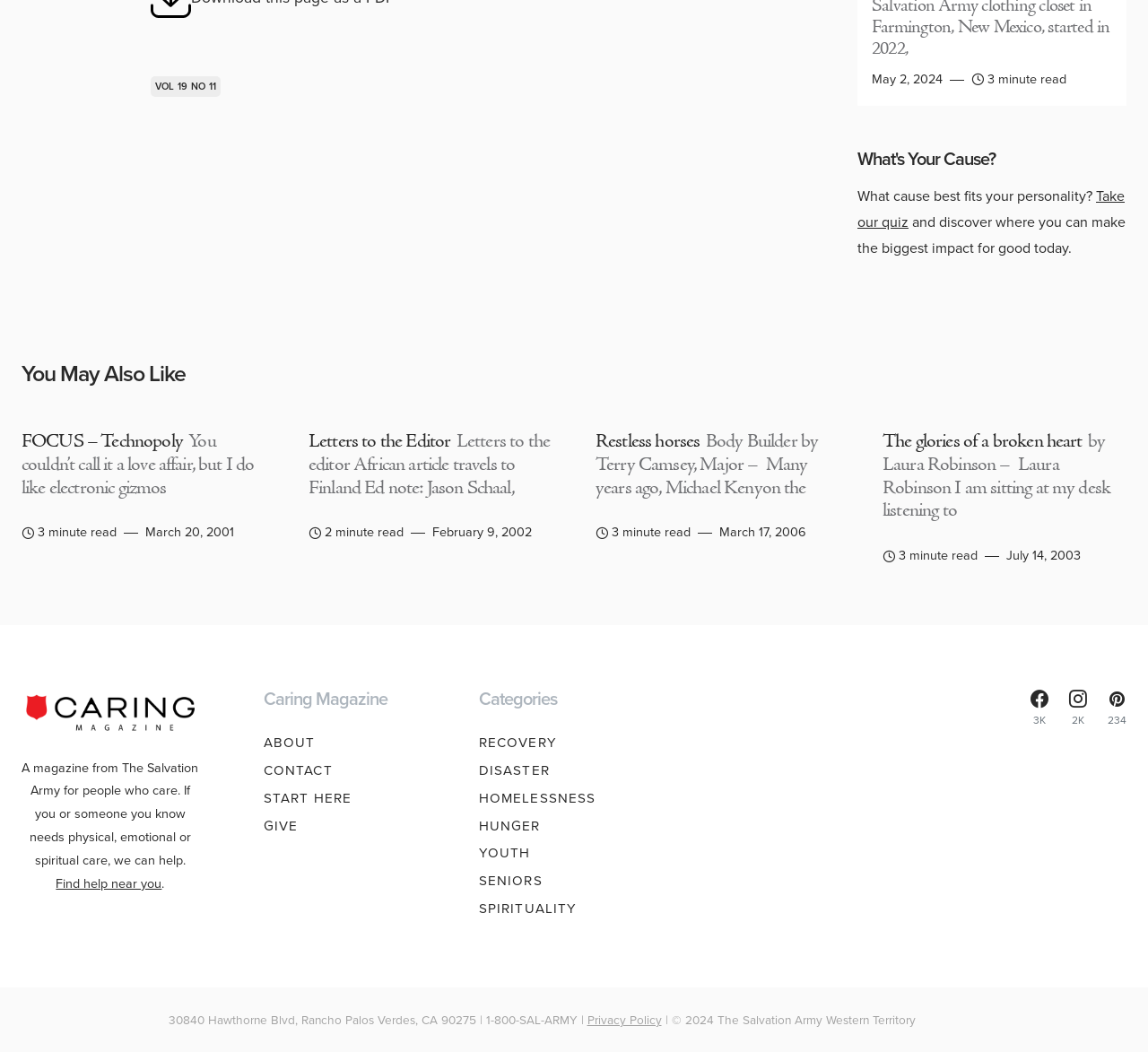What is the purpose of the 'Find help near you' link?
Provide a concise answer using a single word or phrase based on the image.

To find local help